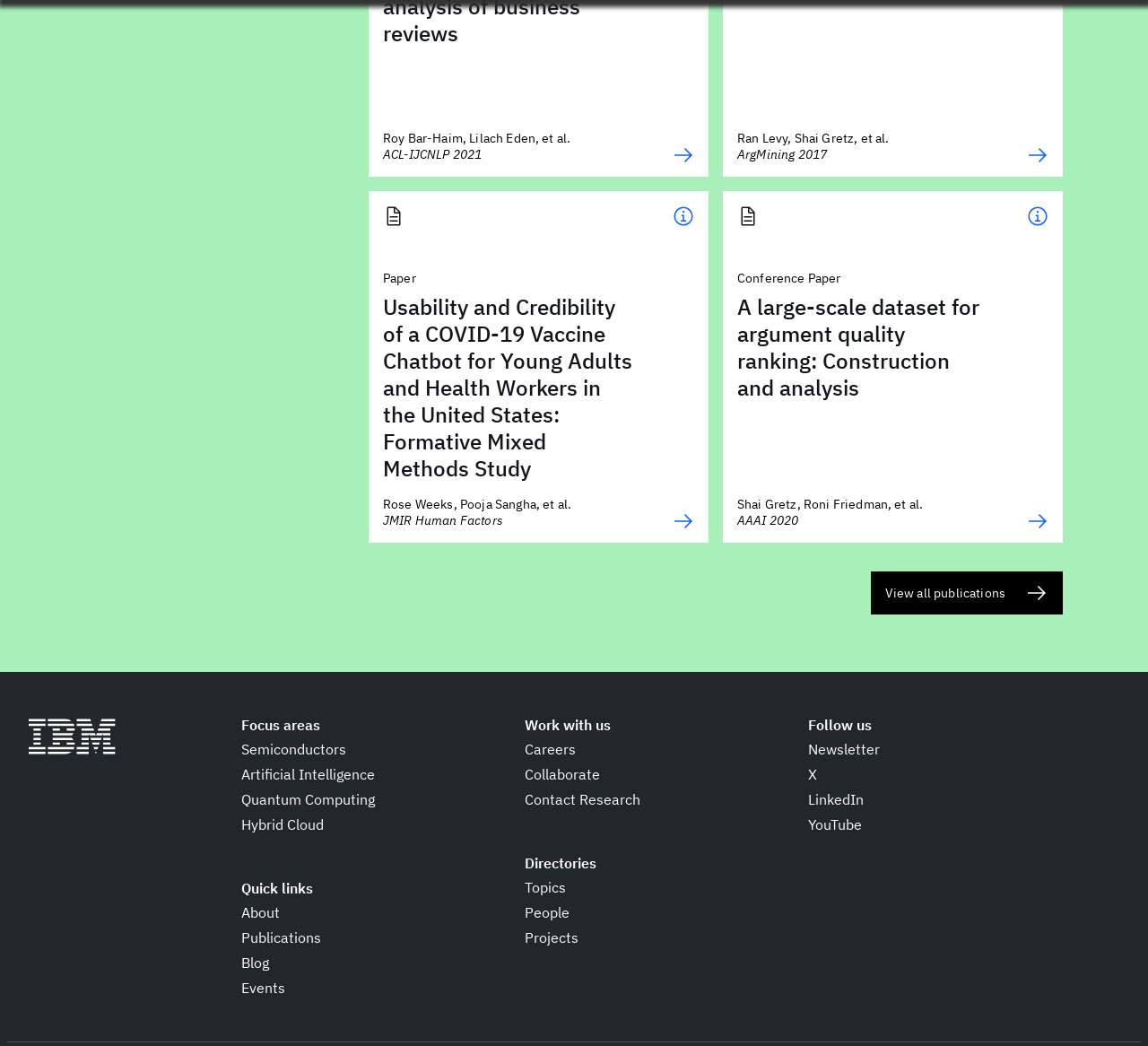Can you specify the bounding box coordinates of the area that needs to be clicked to fulfill the following instruction: "Read the blog"?

[0.21, 0.91, 0.234, 0.93]